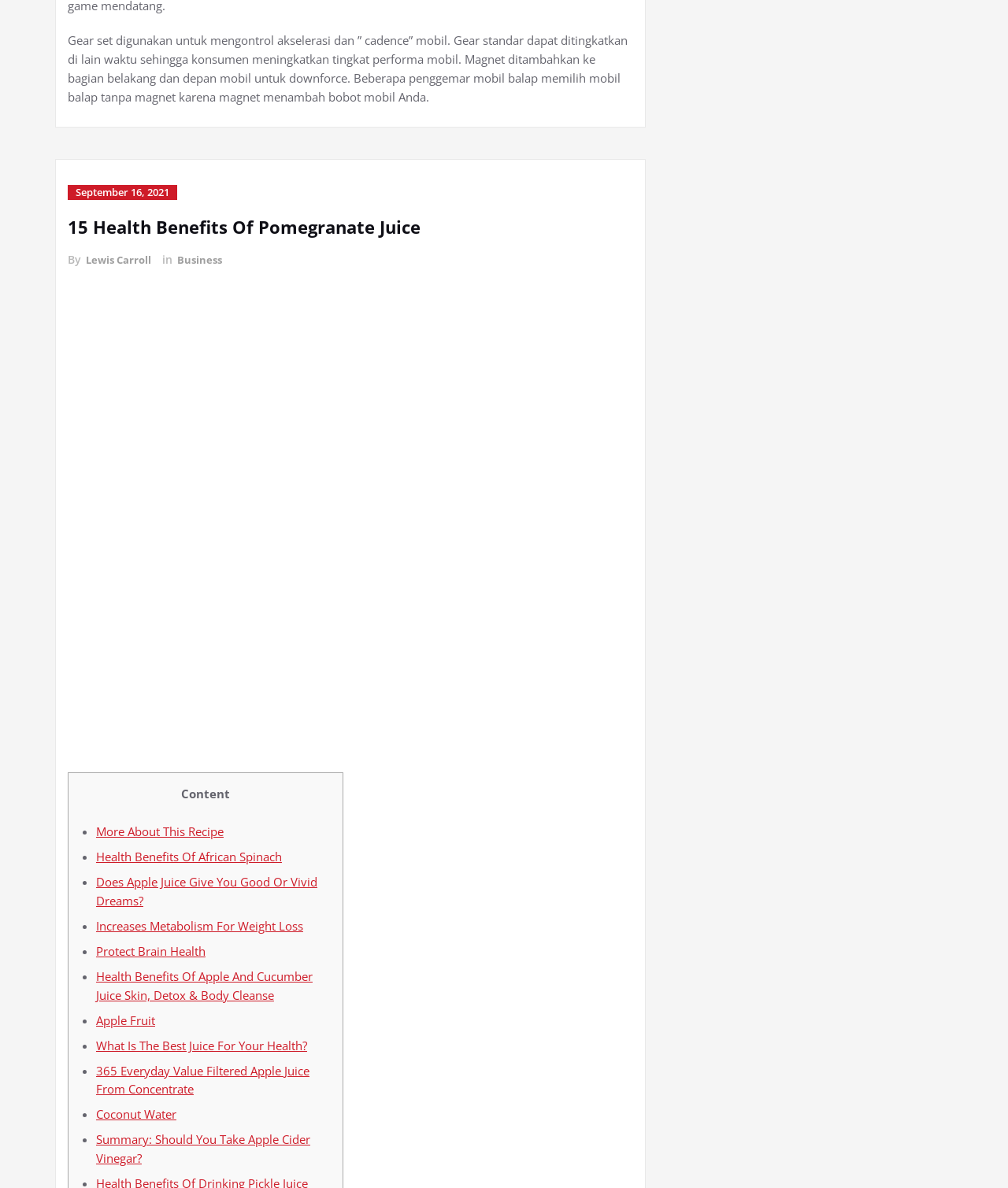What is the category of the article?
Please provide a single word or phrase based on the screenshot.

Business